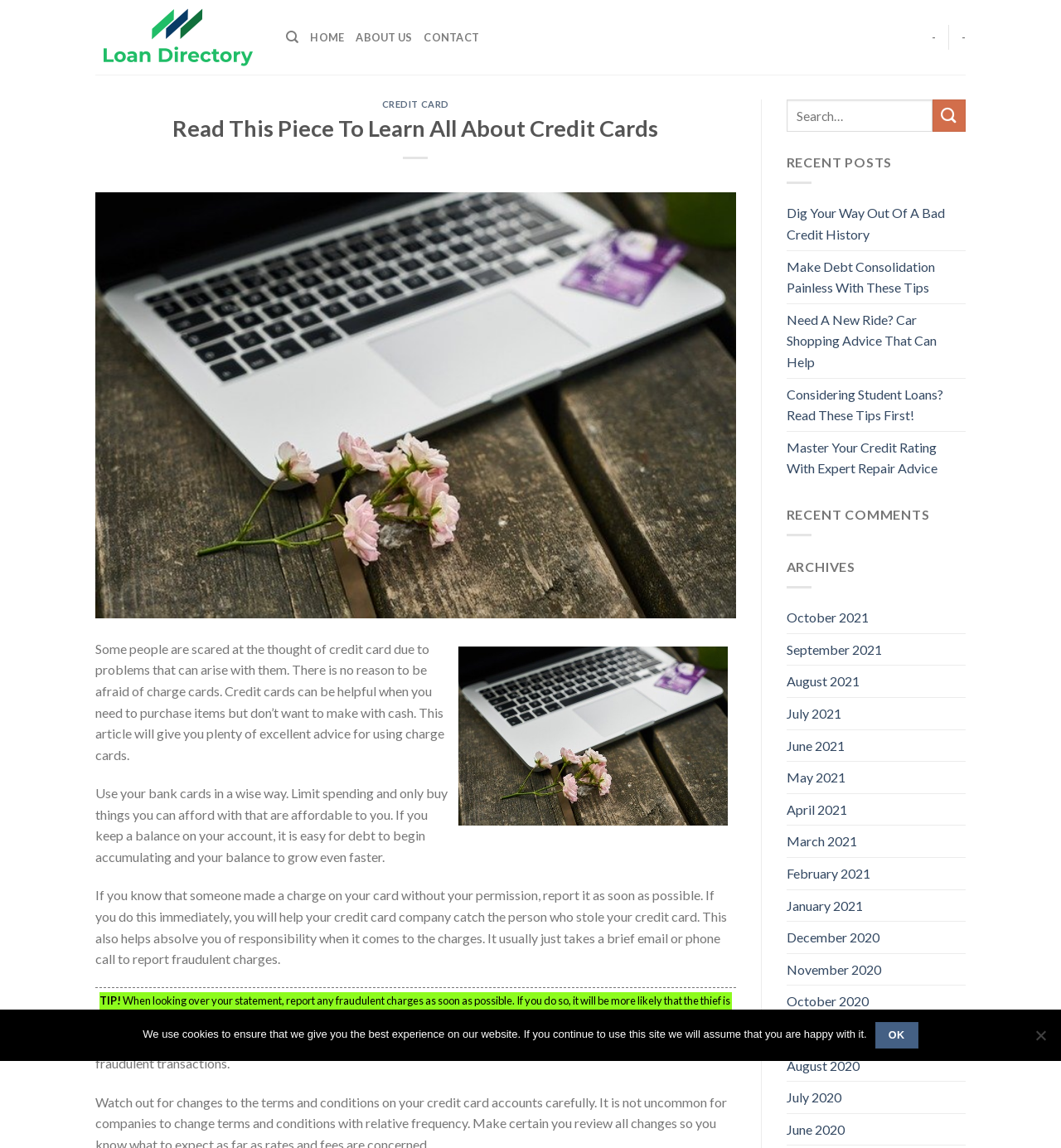Identify the bounding box coordinates of the area you need to click to perform the following instruction: "Go to the top of the page".

[0.953, 0.89, 0.983, 0.918]